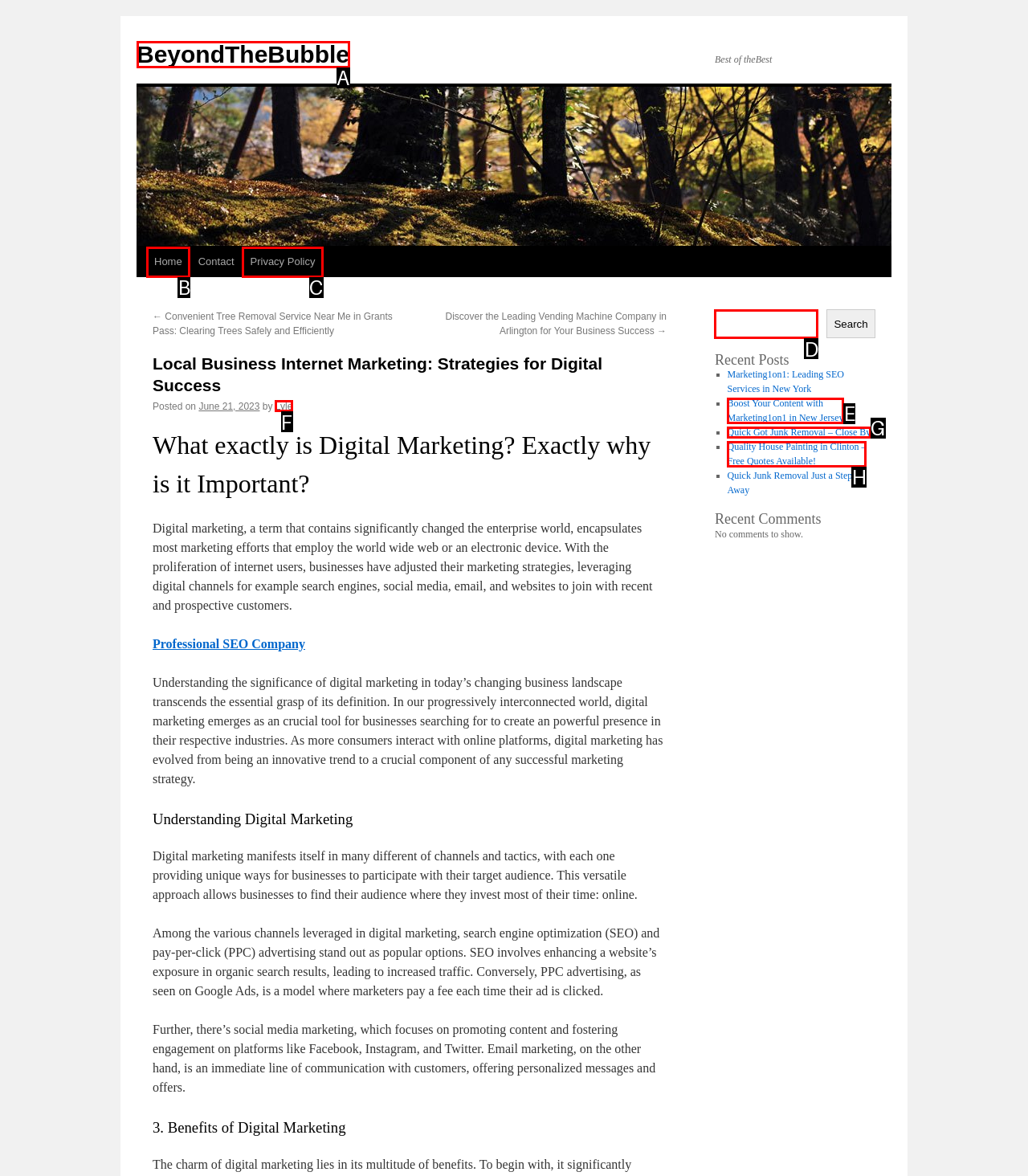Choose the letter that corresponds to the correct button to accomplish the task: Search for something
Reply with the letter of the correct selection only.

D